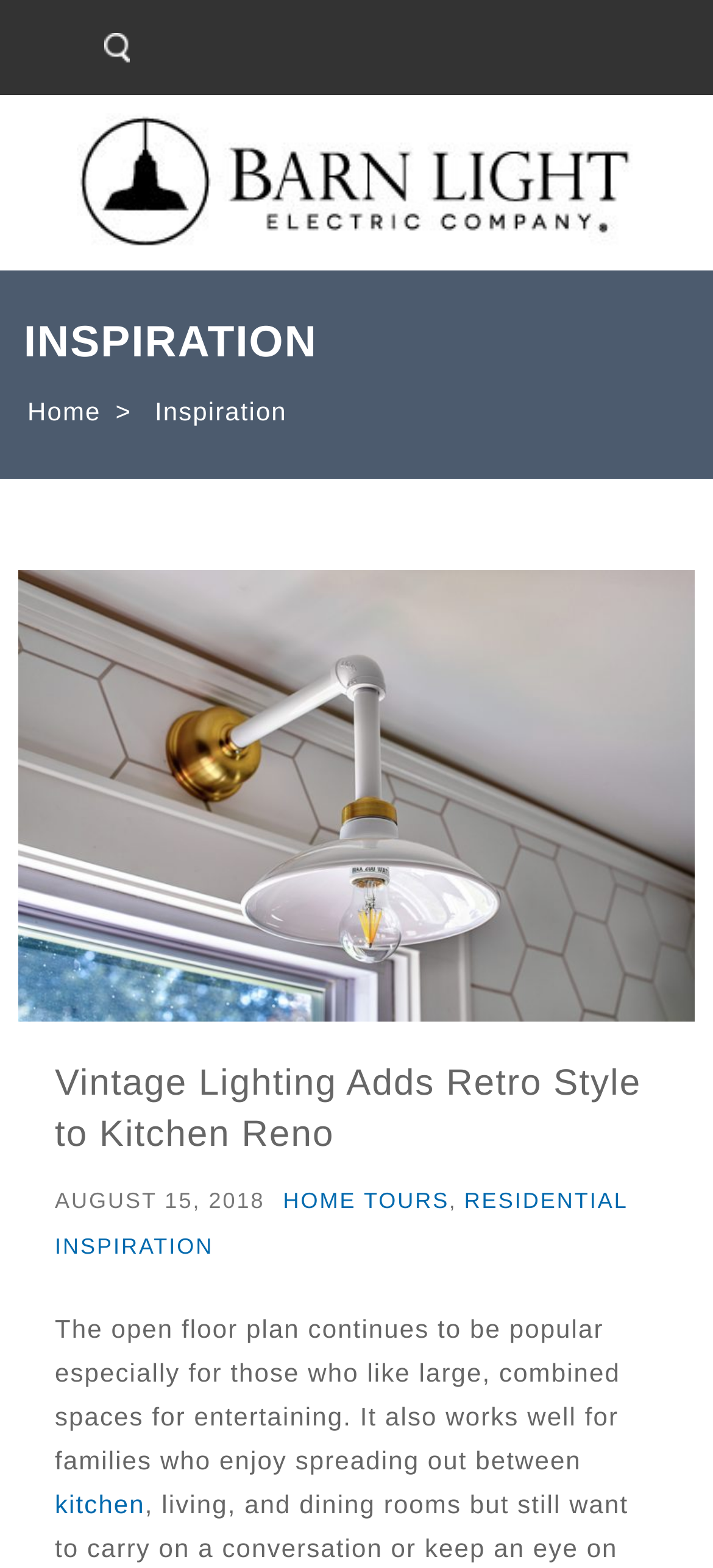Respond with a single word or phrase:
How many links are there in the top navigation bar?

2